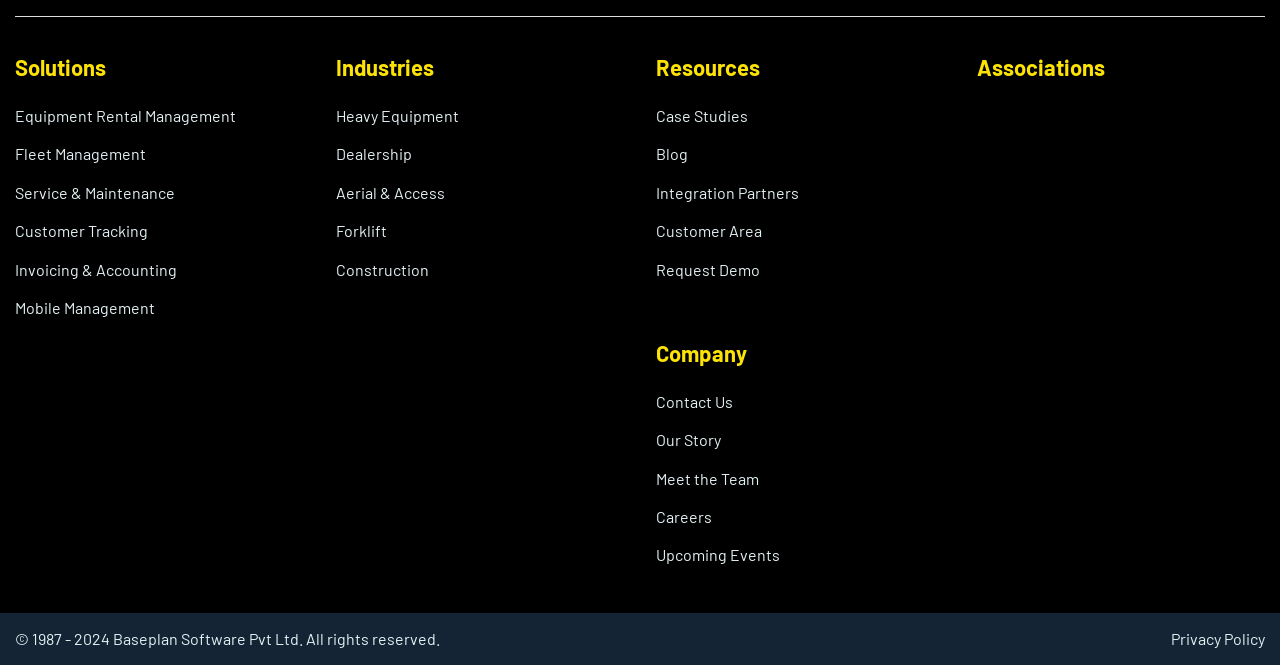Respond with a single word or phrase:
What is the first solution listed?

Equipment Rental Management